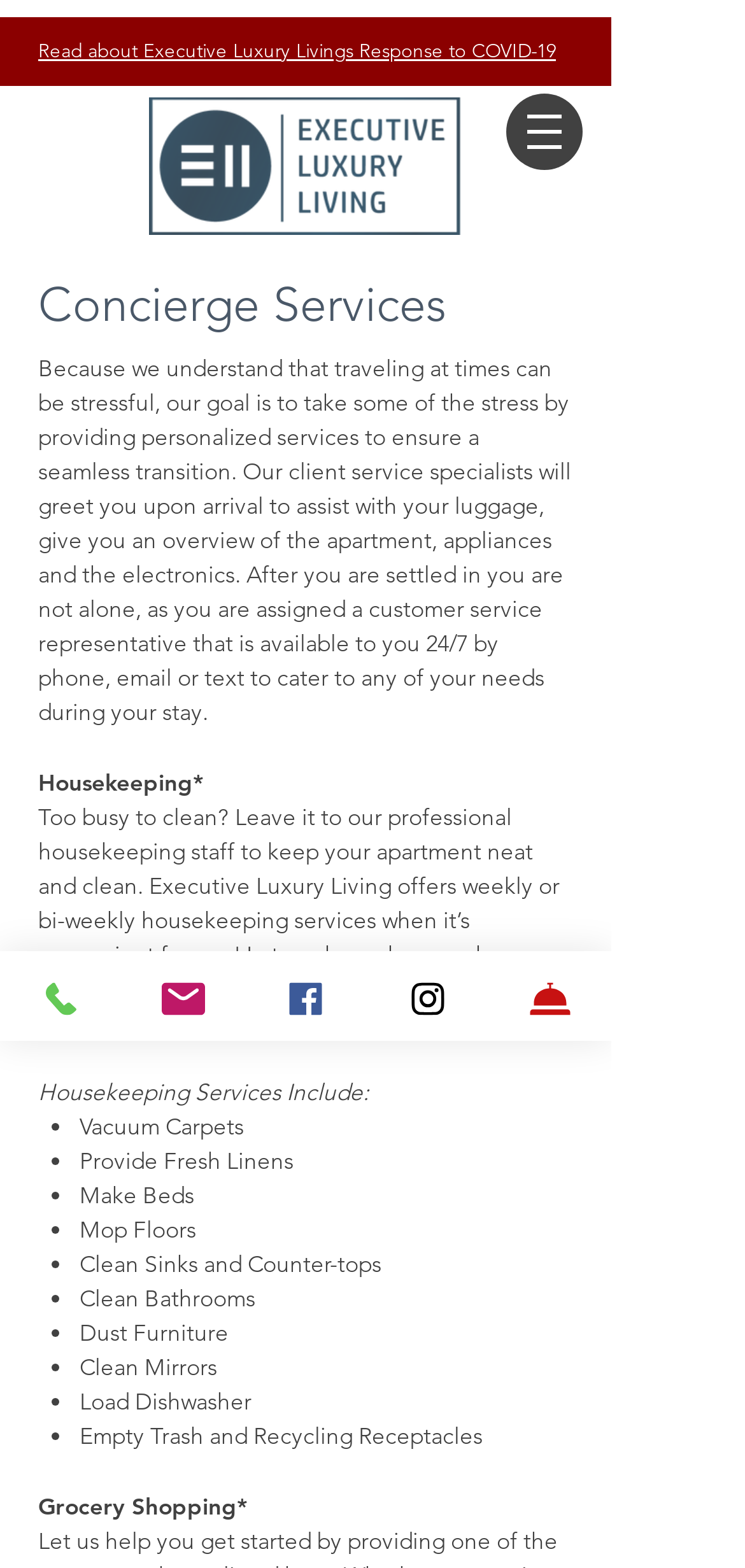Provide the bounding box for the UI element matching this description: "2004 Distinguished Service Award".

None